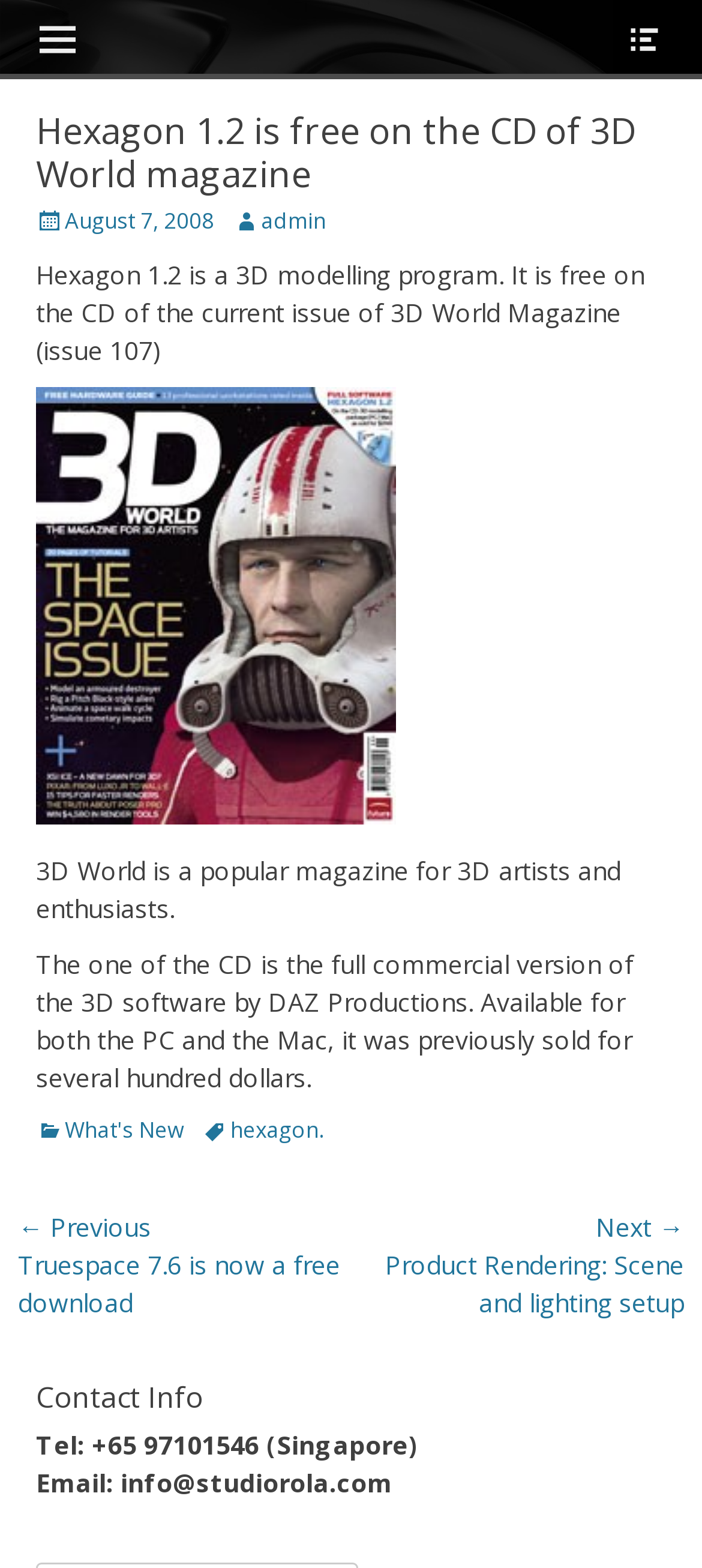Show the bounding box coordinates for the element that needs to be clicked to execute the following instruction: "Contact via email". Provide the coordinates in the form of four float numbers between 0 and 1, i.e., [left, top, right, bottom].

[0.051, 0.935, 0.559, 0.956]